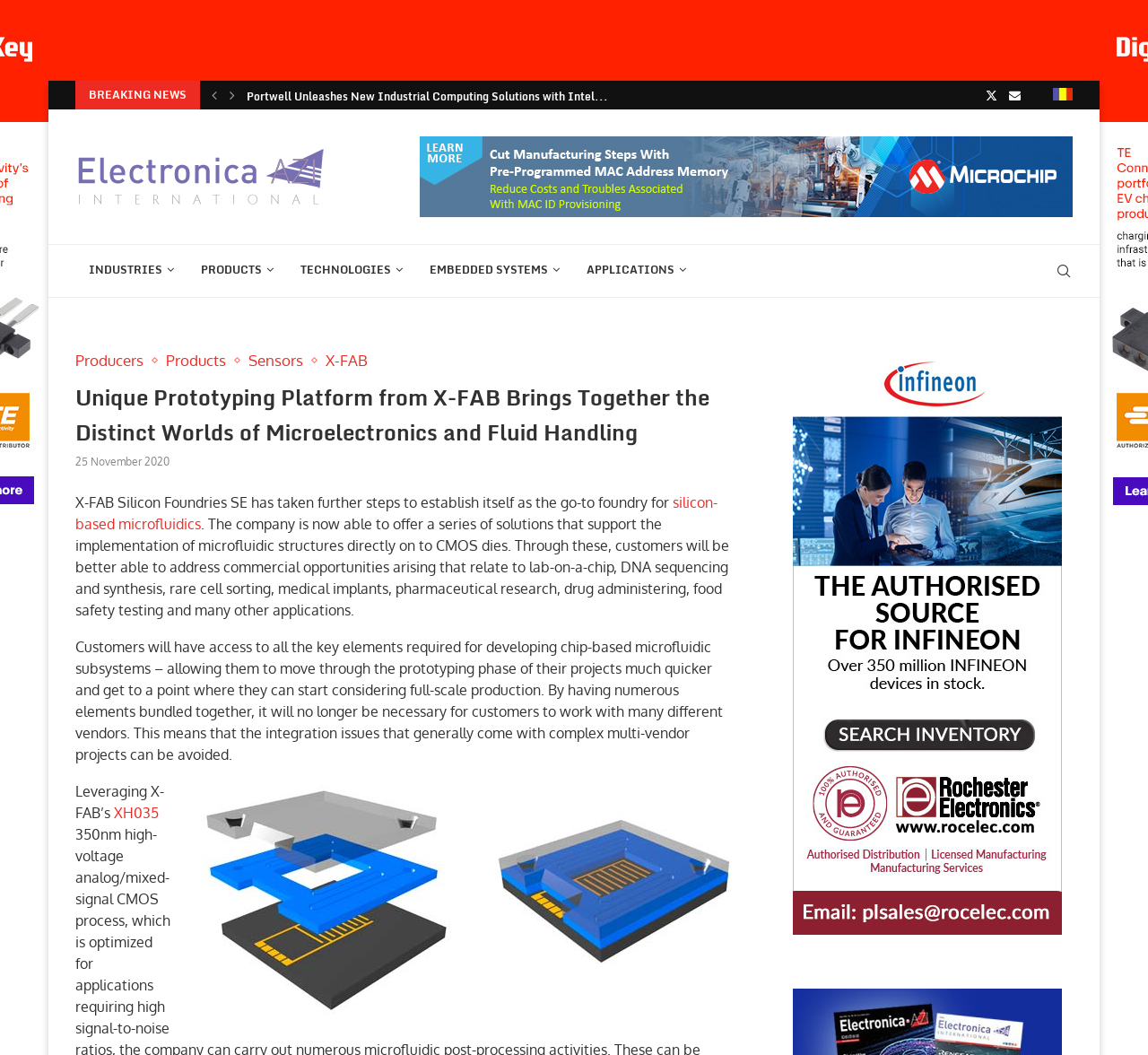Determine the bounding box coordinates for the region that must be clicked to execute the following instruction: "Click on 'Previous' to view the previous news".

[0.18, 0.077, 0.193, 0.104]